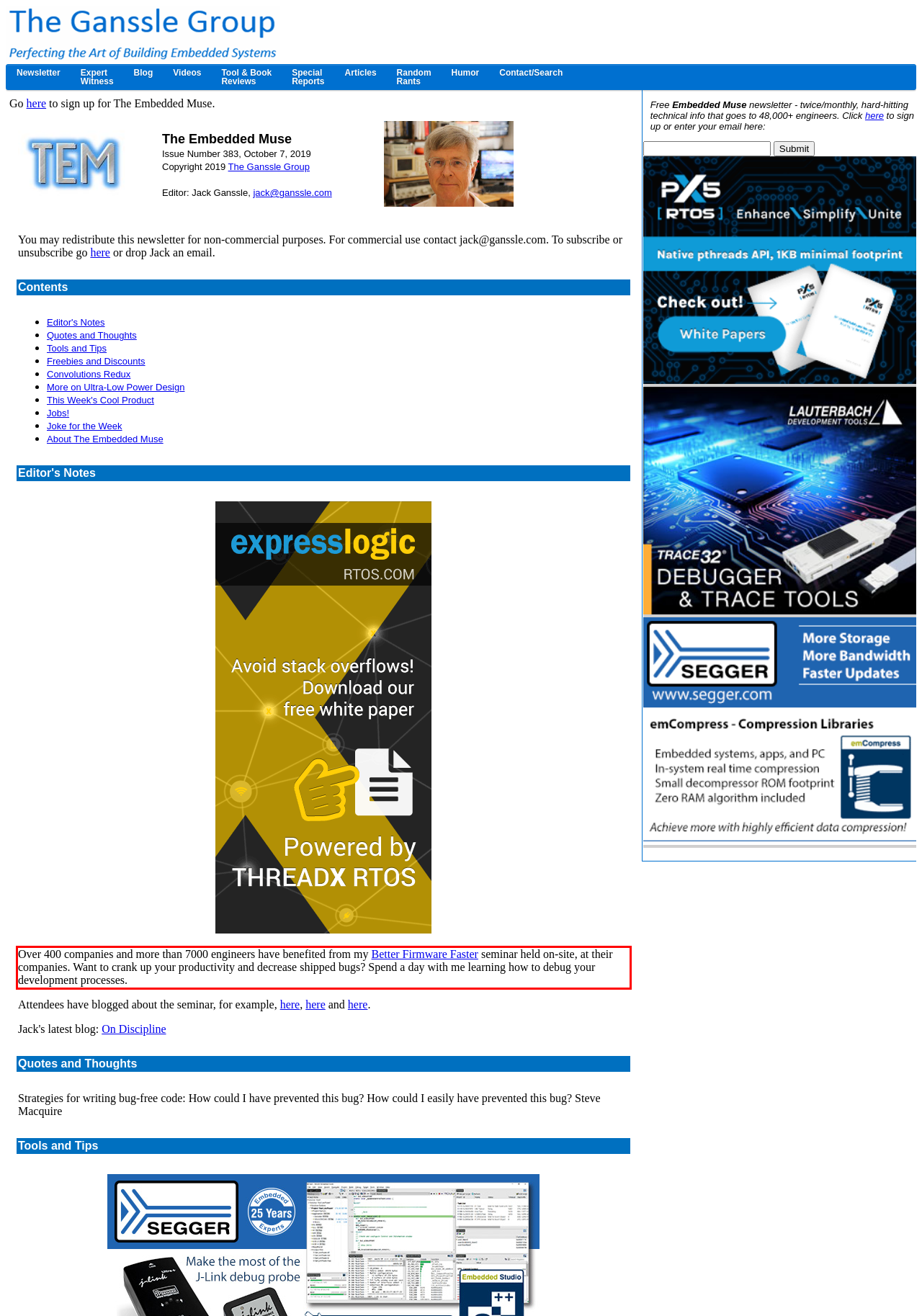Review the screenshot of the webpage and recognize the text inside the red rectangle bounding box. Provide the extracted text content.

Over 400 companies and more than 7000 engineers have benefited from my Better Firmware Faster seminar held on-site, at their companies. Want to crank up your productivity and decrease shipped bugs? Spend a day with me learning how to debug your development processes.